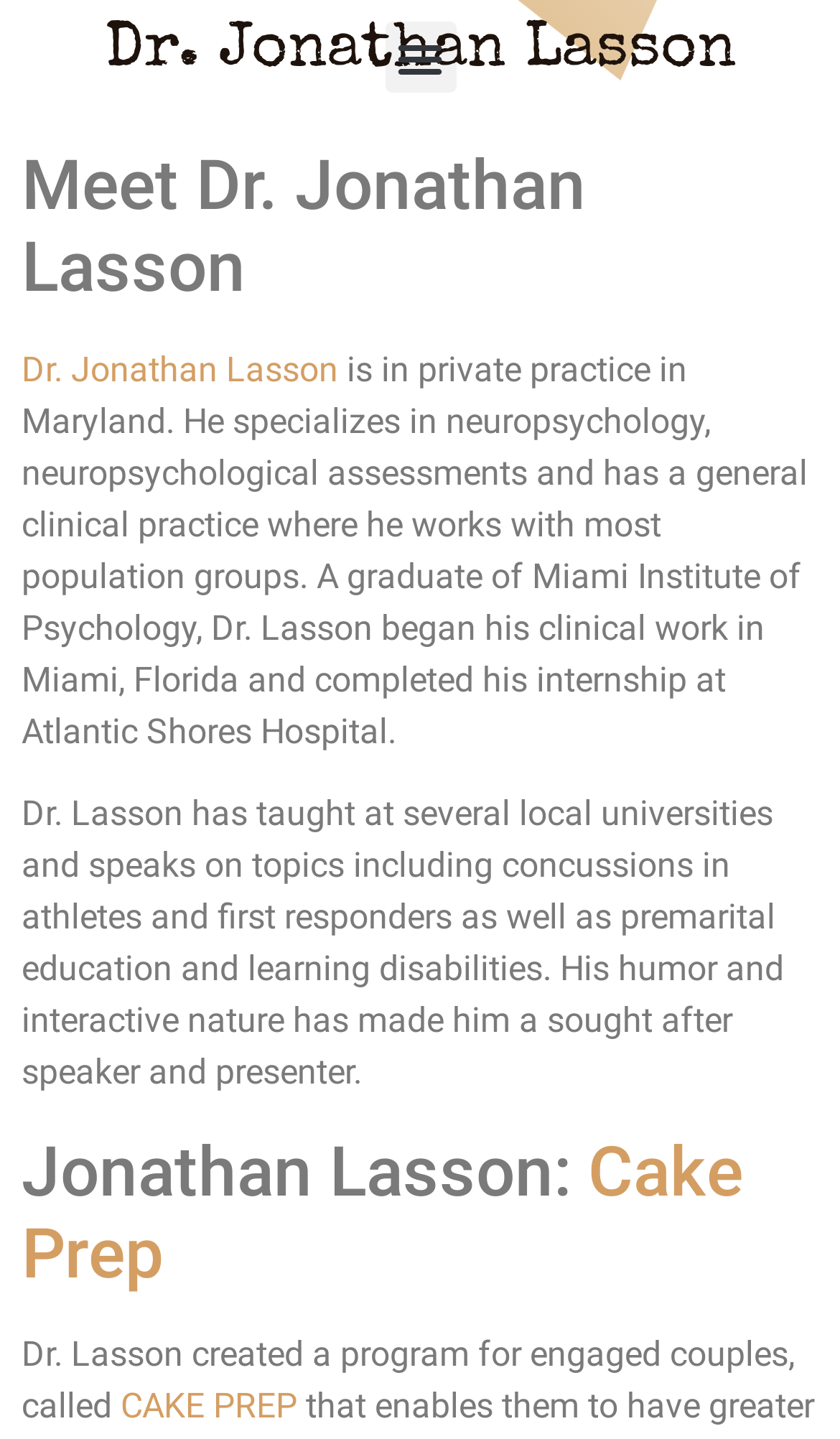Determine the bounding box for the HTML element described here: "results". The coordinates should be given as [left, top, right, bottom] with each number being a float between 0 and 1.

None